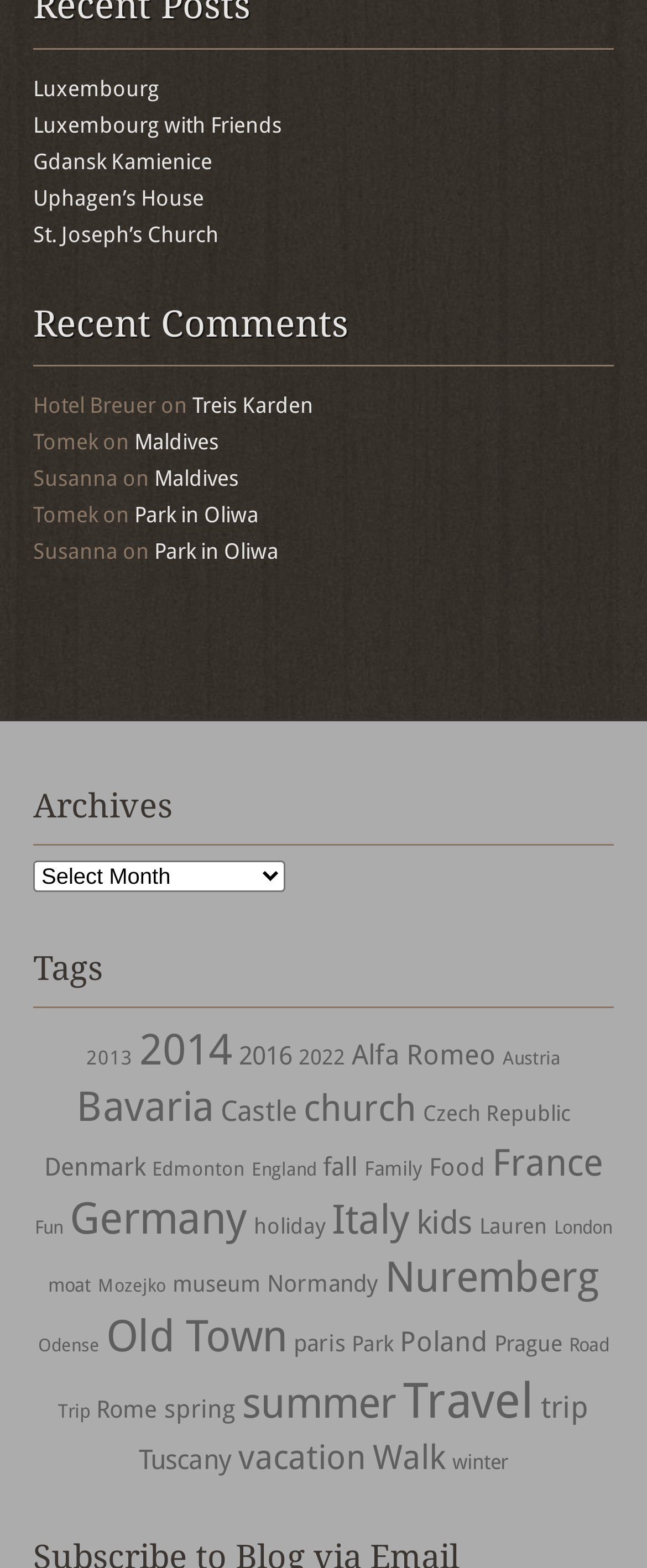Specify the bounding box coordinates of the element's region that should be clicked to achieve the following instruction: "View recent comments". The bounding box coordinates consist of four float numbers between 0 and 1, in the format [left, top, right, bottom].

[0.051, 0.193, 0.949, 0.234]